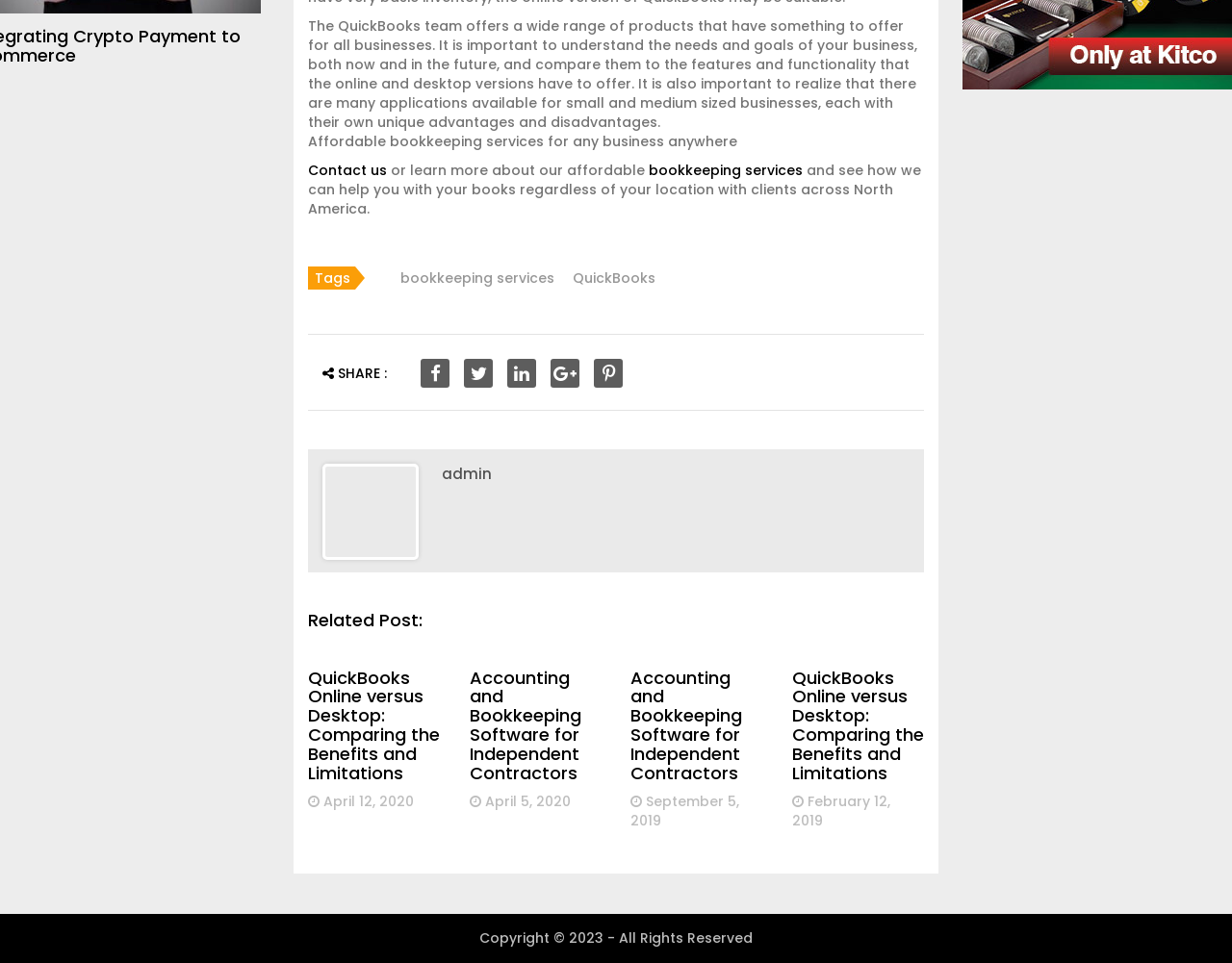Identify the bounding box coordinates of the HTML element based on this description: "title="Share on Facebook"".

[0.341, 0.372, 0.365, 0.402]